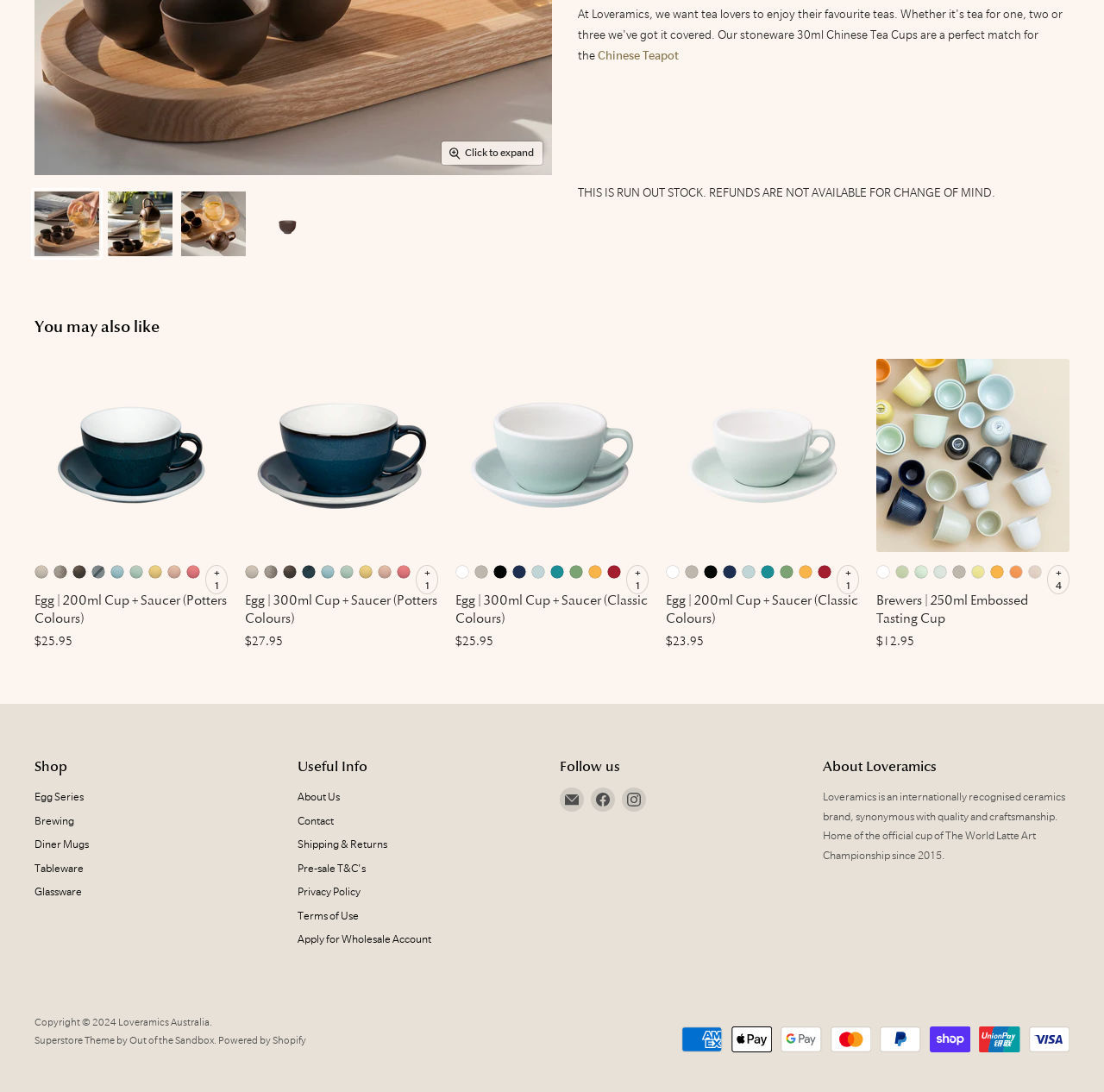Given the element description Find us on Facebook, identify the bounding box coordinates for the UI element on the webpage screenshot. The format should be (top-left x, top-left y, bottom-right x, bottom-right y), with values between 0 and 1.

[0.532, 0.718, 0.56, 0.747]